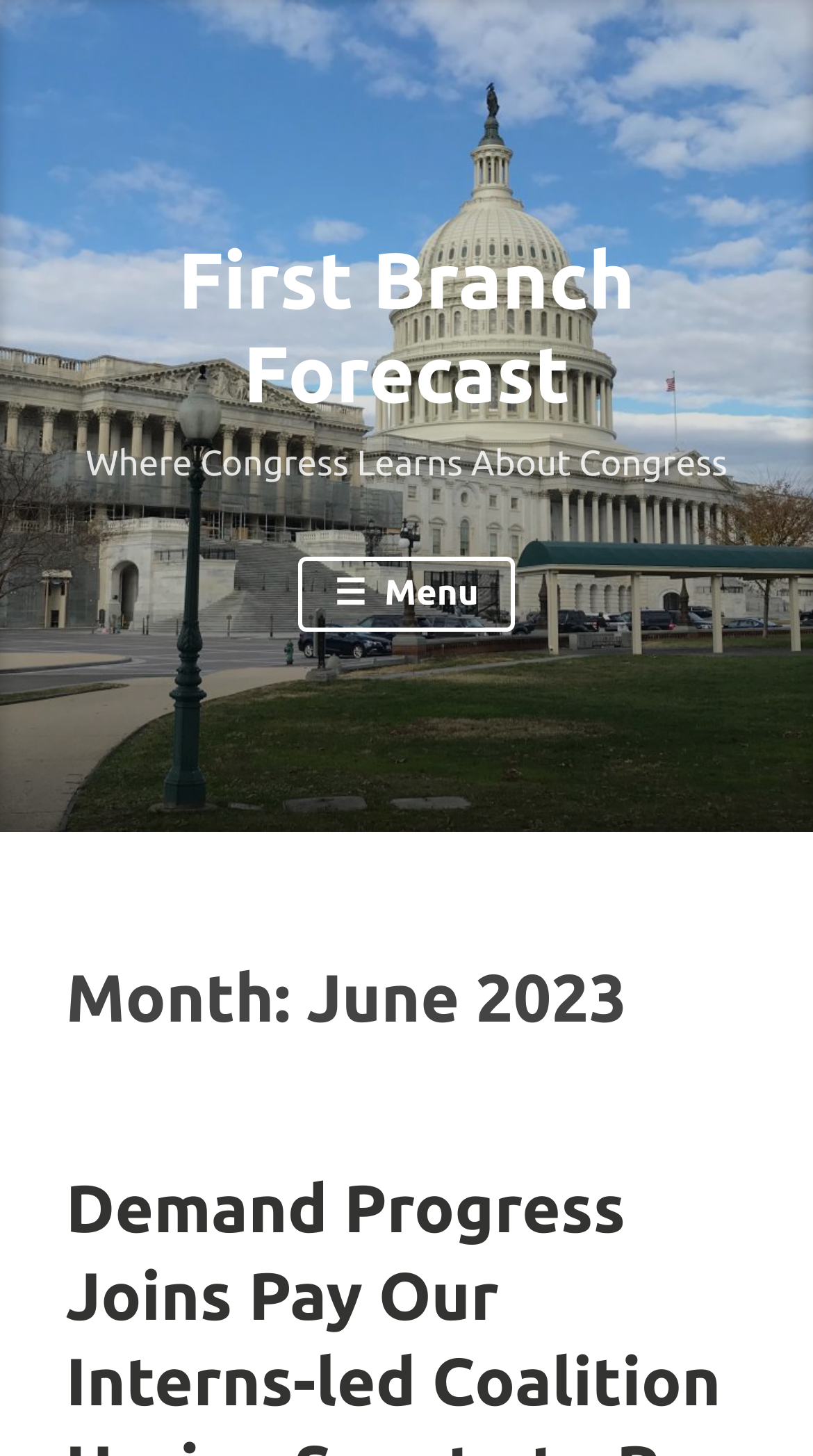Your task is to extract the text of the main heading from the webpage.

Month: June 2023